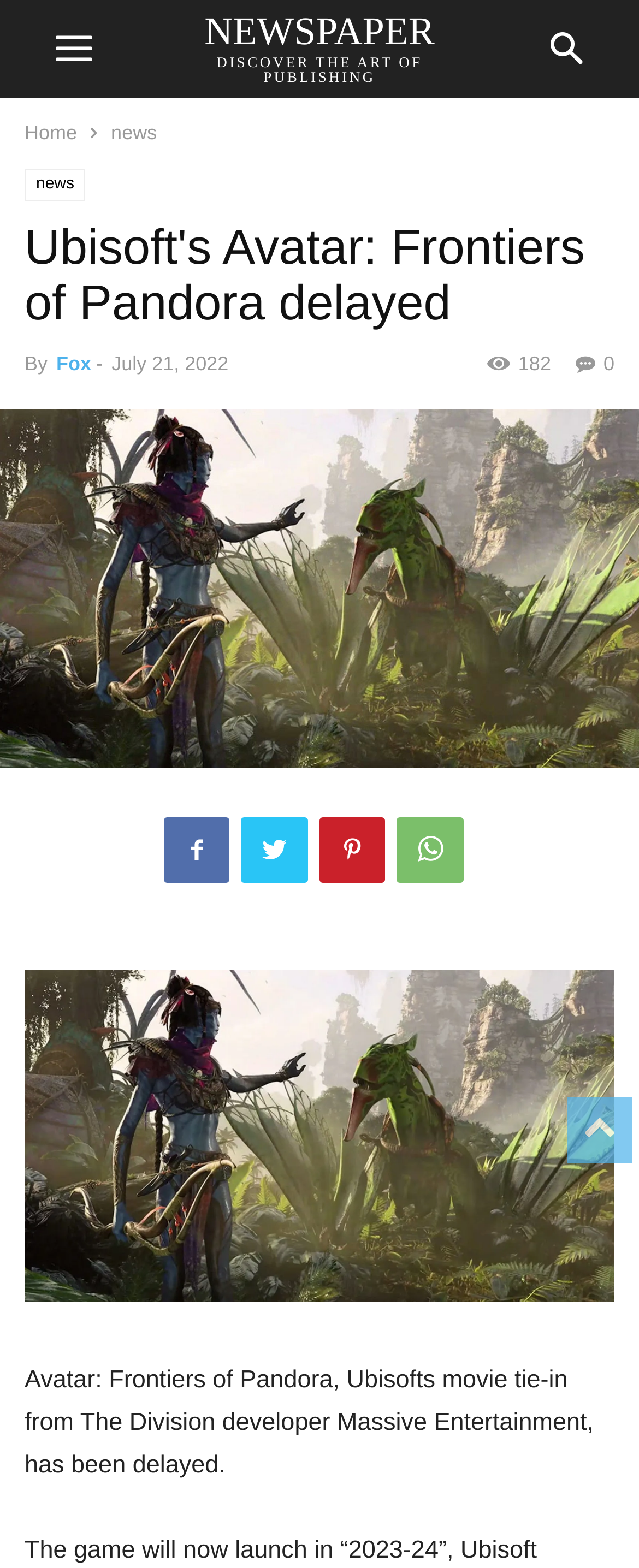Provide a brief response to the question below using a single word or phrase: 
Who is the author of the news article?

Fox